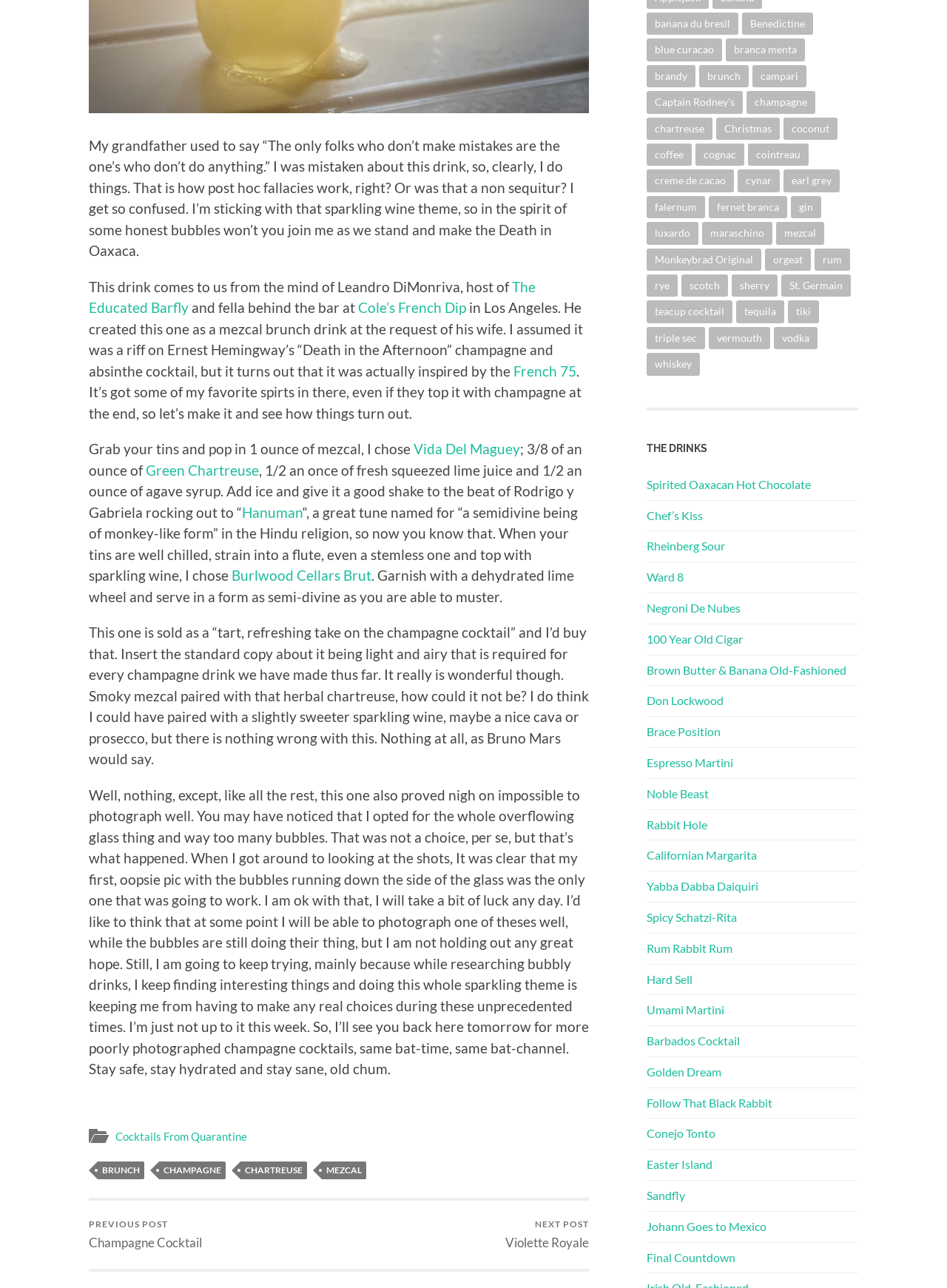Locate the bounding box coordinates of the area to click to fulfill this instruction: "Check out the Cocktails From Quarantine series". The bounding box should be presented as four float numbers between 0 and 1, in the order [left, top, right, bottom].

[0.122, 0.877, 0.261, 0.888]